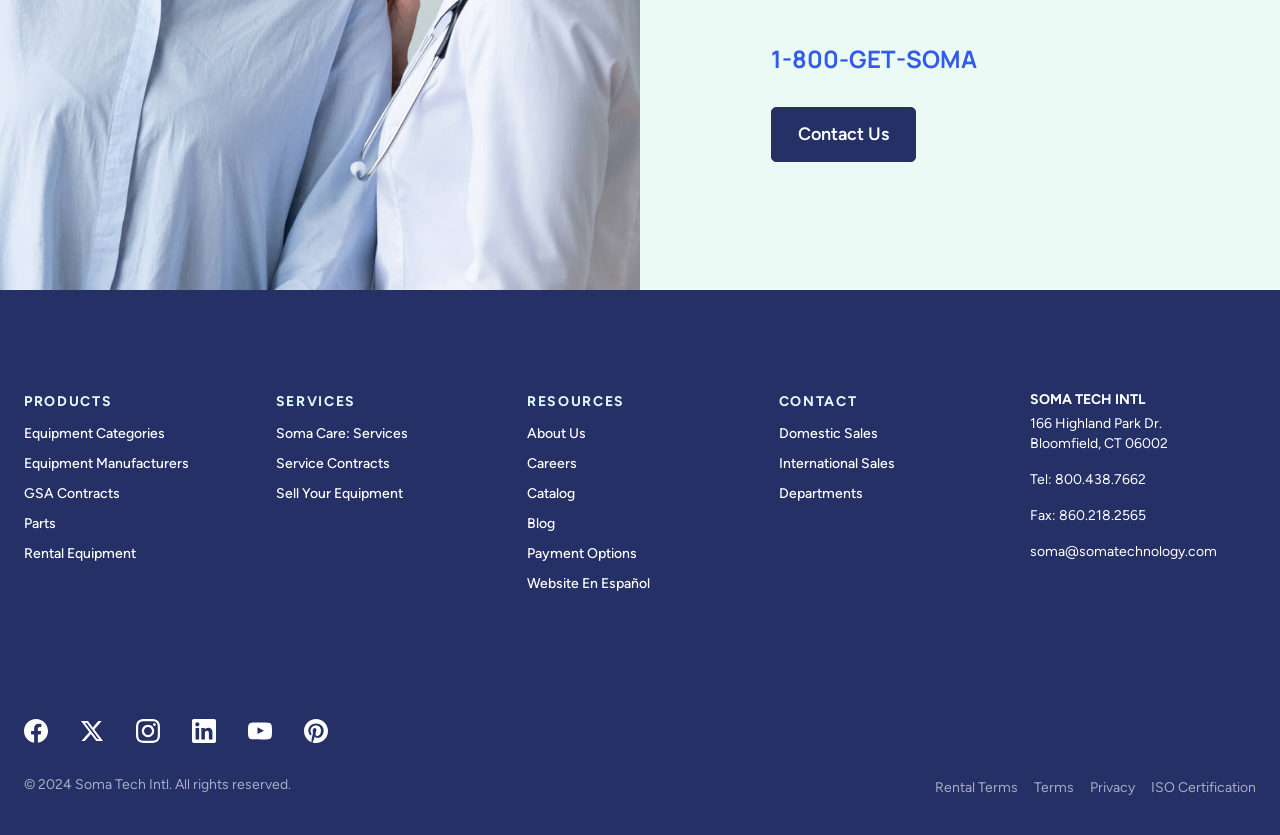Please determine the bounding box coordinates of the element to click on in order to accomplish the following task: "Visit 'About Us'". Ensure the coordinates are four float numbers ranging from 0 to 1, i.e., [left, top, right, bottom].

[0.412, 0.508, 0.458, 0.532]